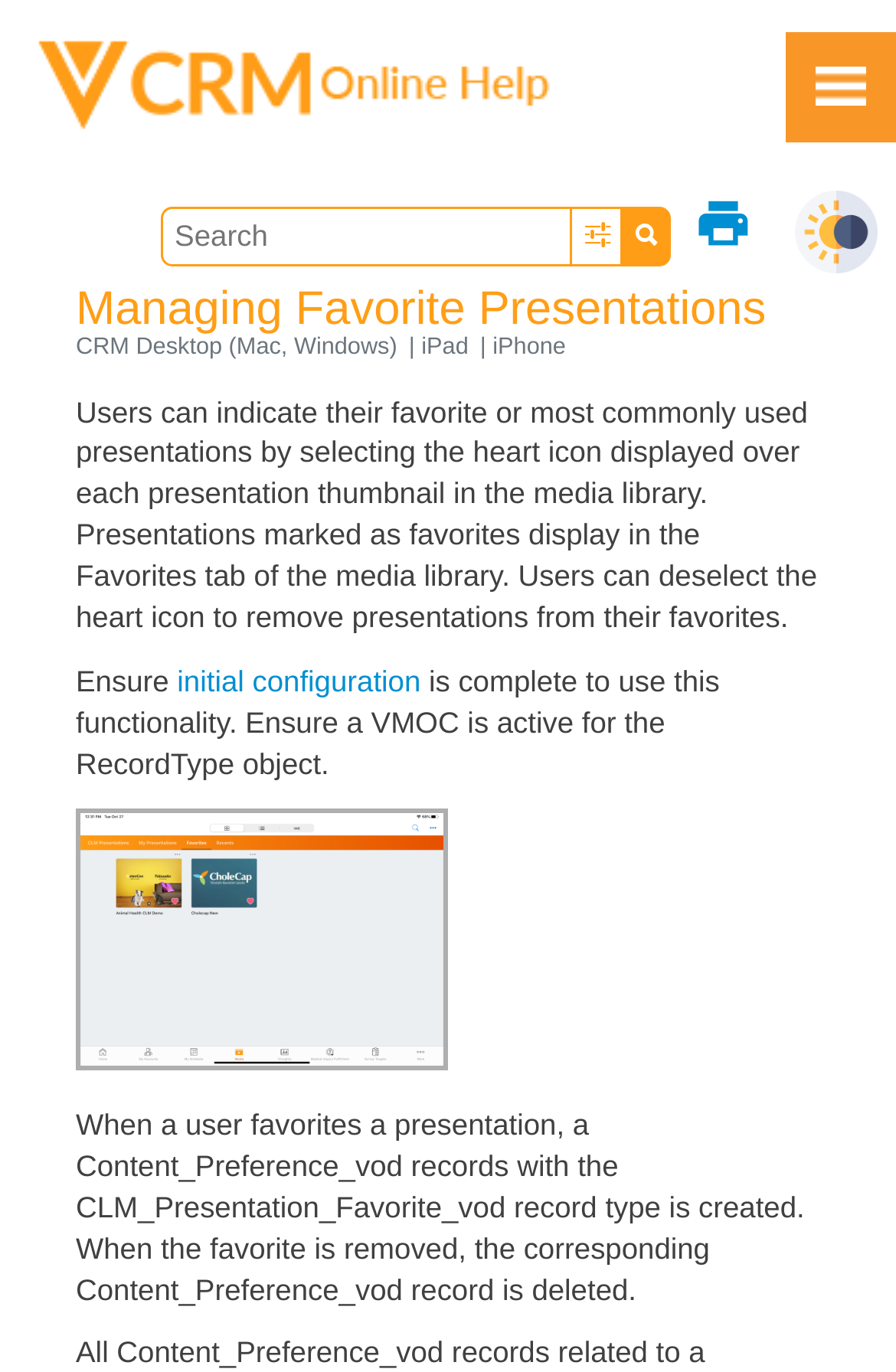What is the purpose of the search textbox?
Refer to the image and provide a one-word or short phrase answer.

Searching presentations